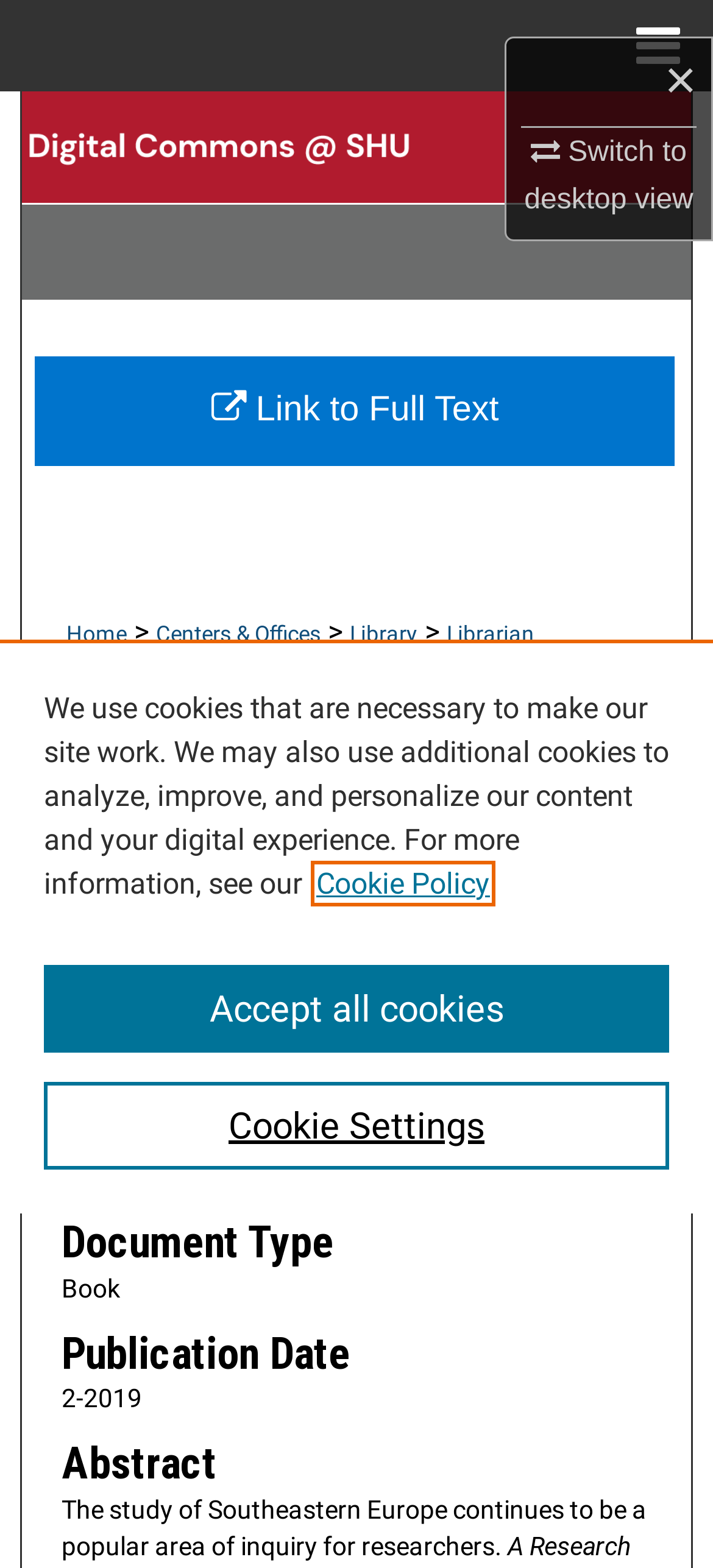Could you specify the bounding box coordinates for the clickable section to complete the following instruction: "Search"?

[0.0, 0.058, 1.0, 0.117]